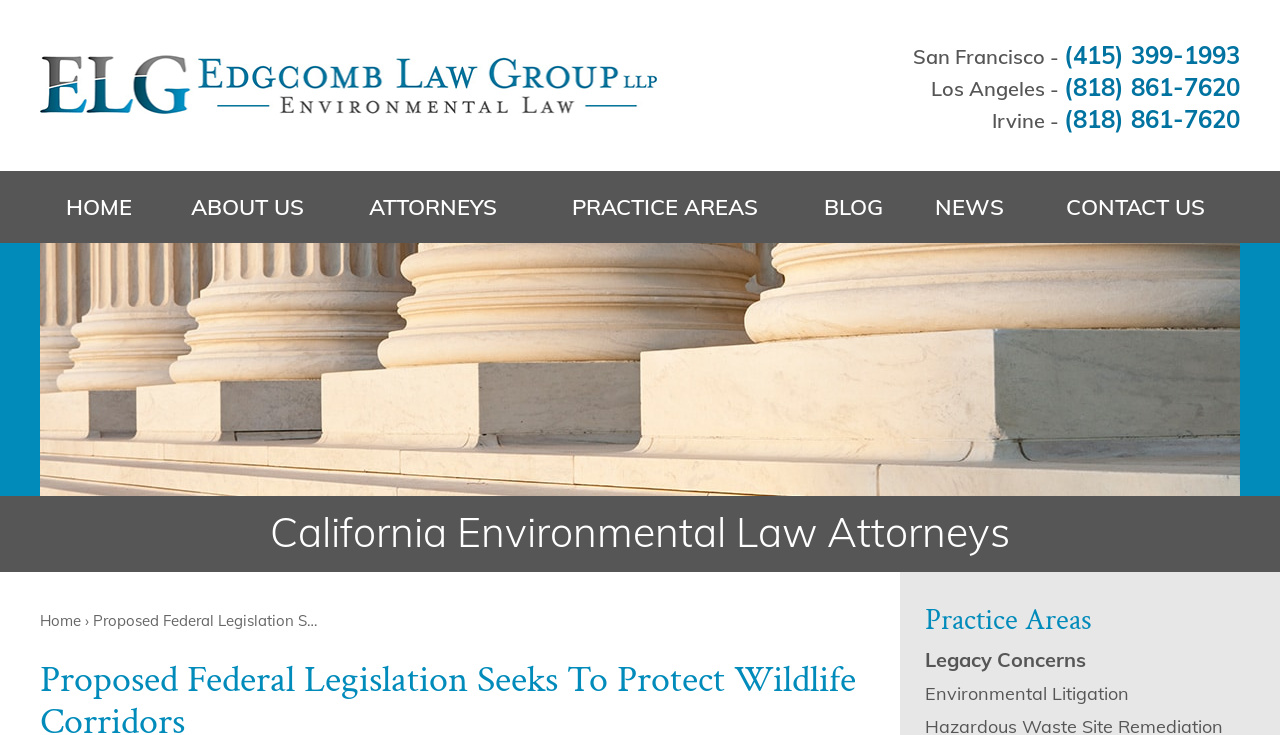How many offices does Edgcomb Law Group LLP have?
Based on the image, respond with a single word or phrase.

3